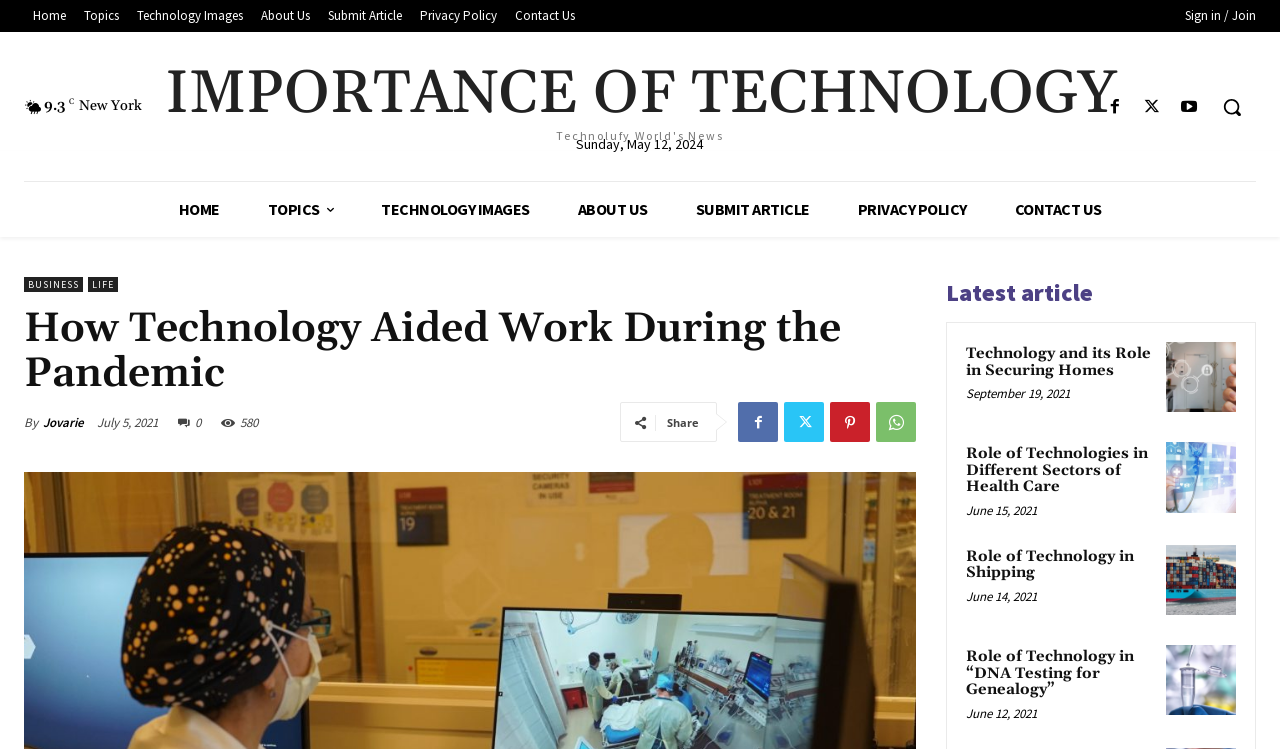How many navigation links are there? Observe the screenshot and provide a one-word or short phrase answer.

8